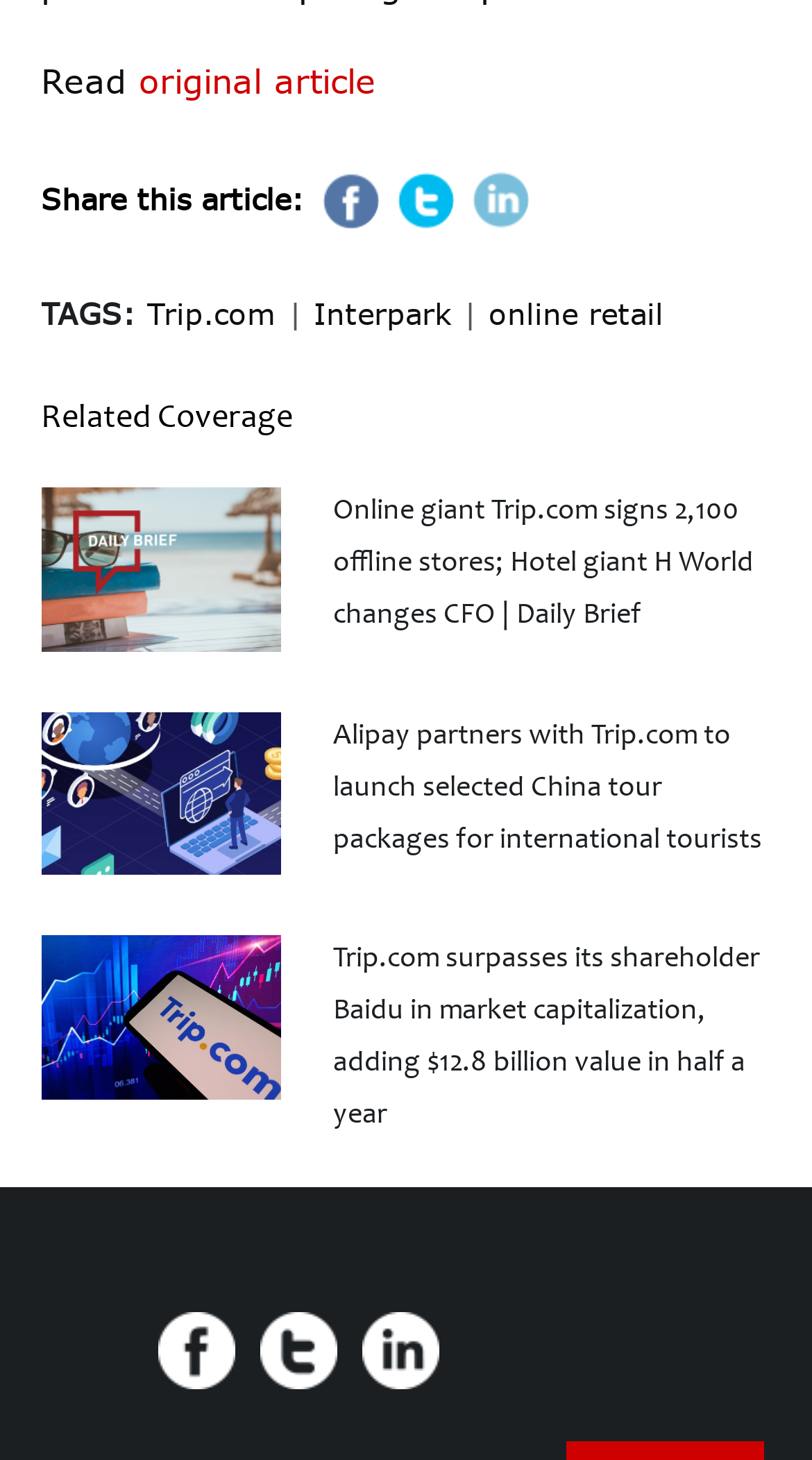What are the tags related to the article?
Answer the question in a detailed and comprehensive manner.

The tags related to the article are Trip.com, Interpark, and online retail, which can be found in the 'TAGS:' section of the webpage.